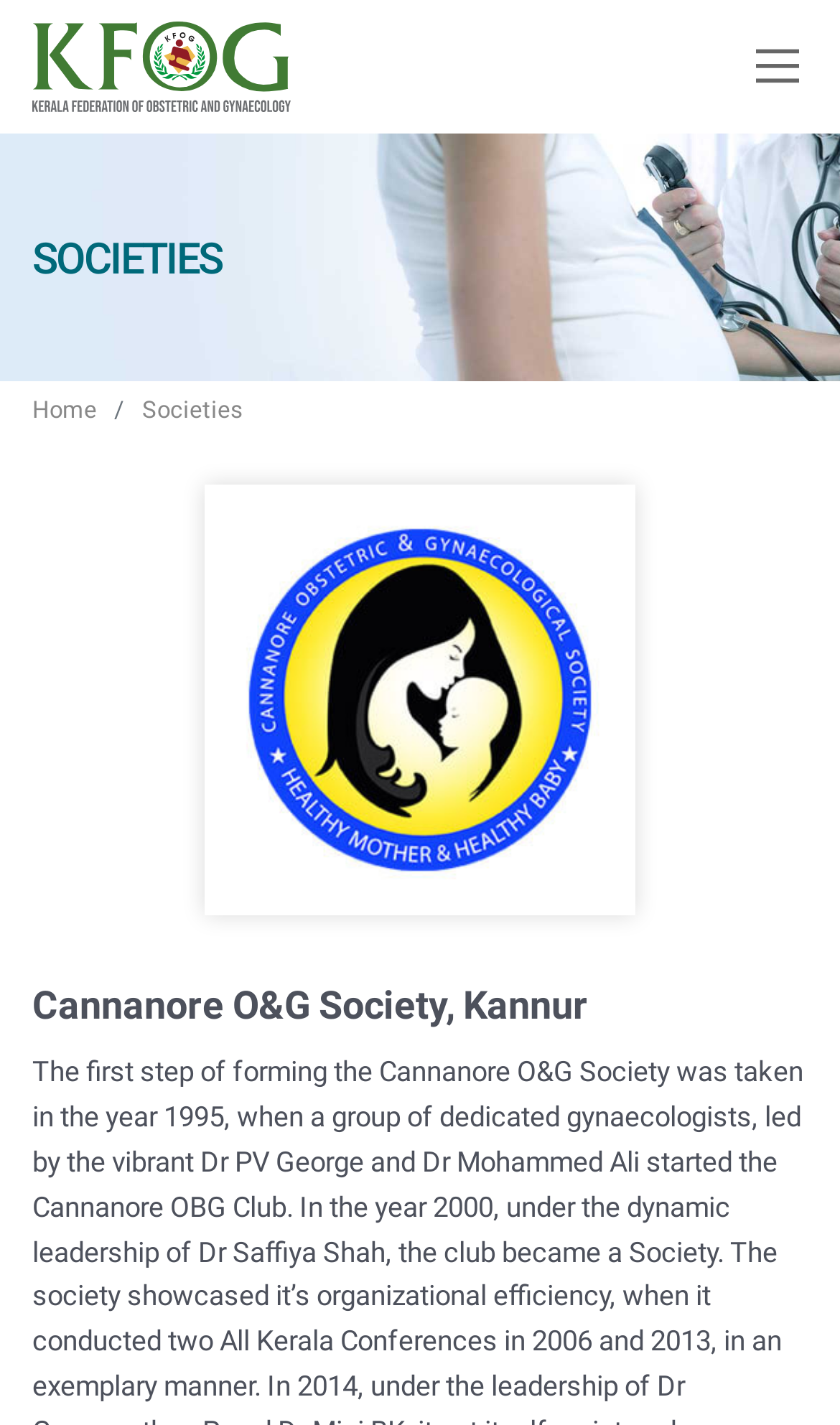What is the name of the first society listed?
Using the image, respond with a single word or phrase.

Cannanore O&G Society, Kannur